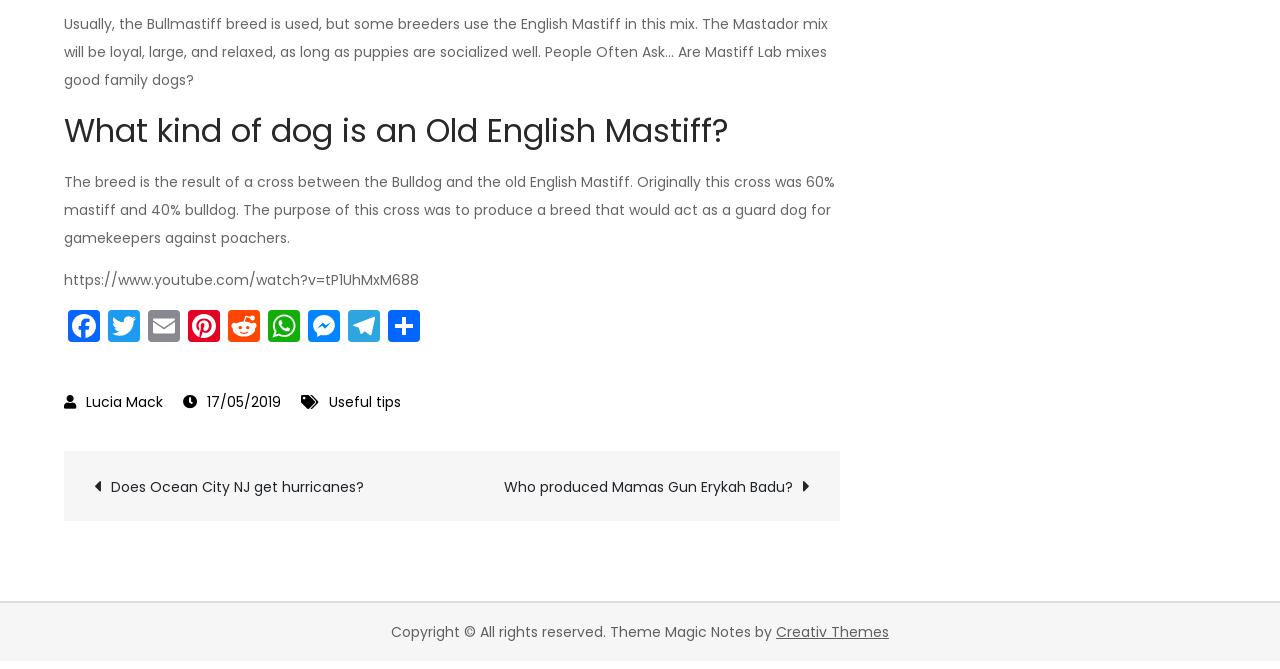What is the purpose of the Mastador mix breed?
Please provide a comprehensive answer based on the information in the image.

According to the text, the Mastador mix breed was originally created to produce a breed that would act as a guard dog for gamekeepers against poachers.